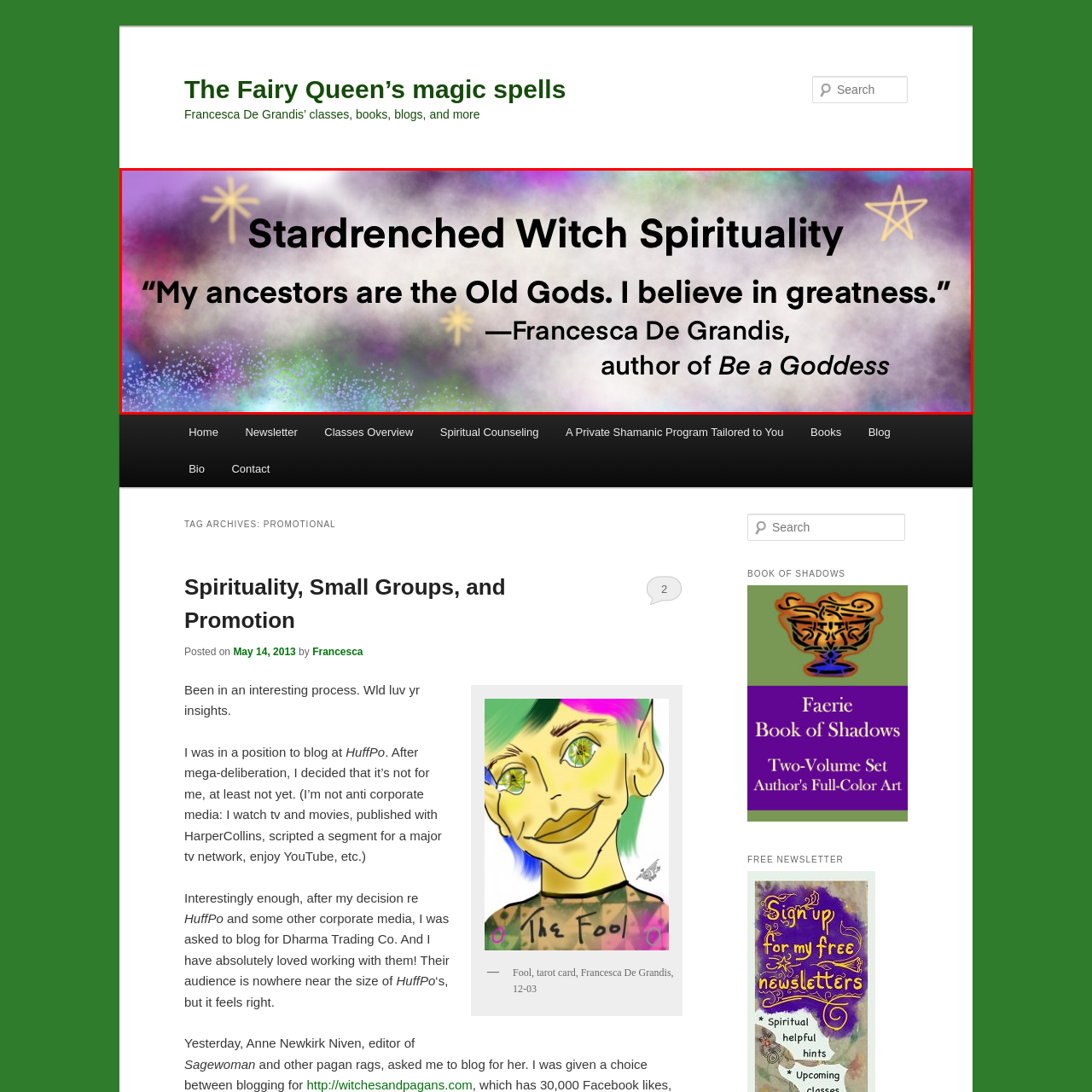Offer a detailed description of the content within the red-framed image.

The image features a colorful, ethereal background that evokes a sense of mysticism and spirituality, aligning with its theme of "Stardrenched Witch Spirituality." Prominently displayed in a bold, elegant font are the words, “My ancestors are the Old Gods. I believe in greatness.” This powerful quote is attributed to Francesca De Grandis, a notable author best known for her work, *Be a Goddess*. Flanking the text are subtle decorative elements, including twinkling stars, which enhance the enchanting atmosphere of the design. The overall aesthetic invites viewers into a realm of spiritual reflection and connection to the divine.